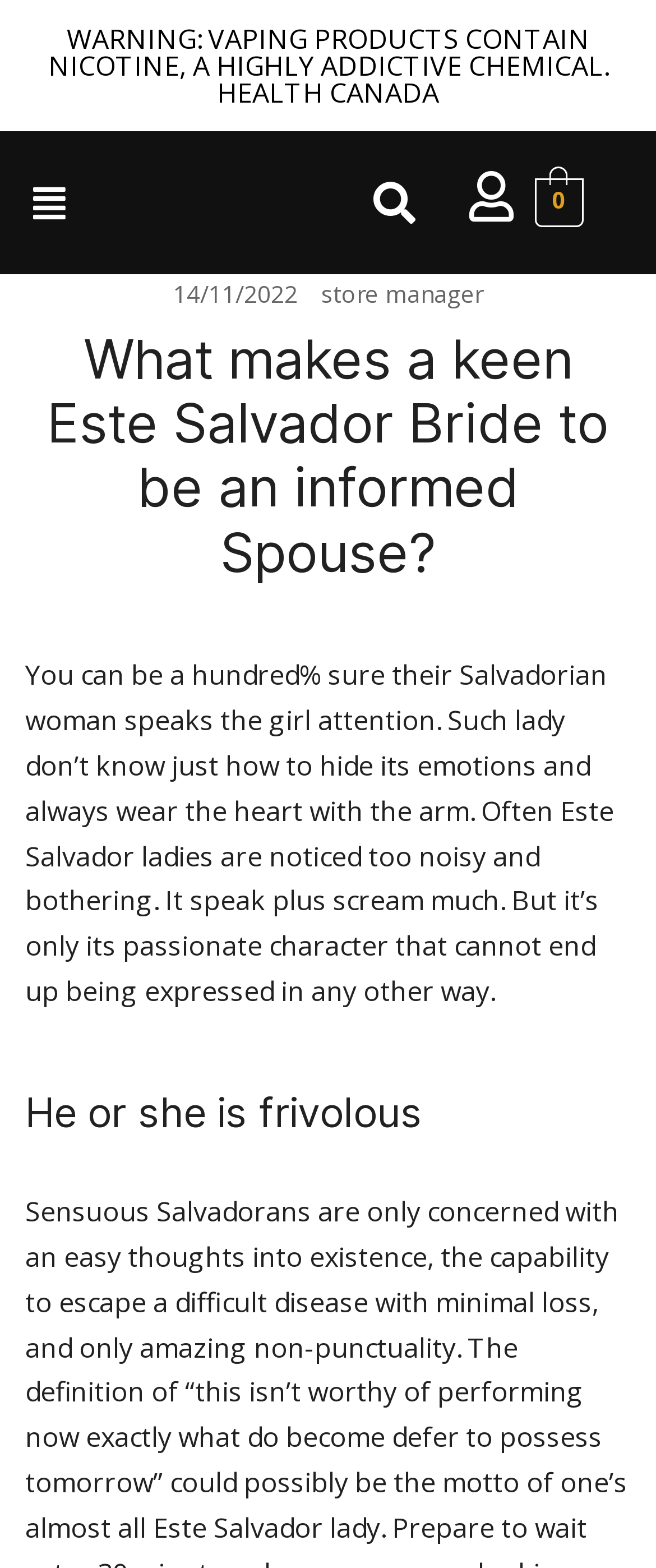Detail the various sections and features of the webpage.

The webpage appears to be a blog post or article about what makes a keen El Salvador bride an informed spouse. At the top of the page, there is a warning heading that takes up most of the width, stating that vaping products contain nicotine, a highly addictive chemical, as per Health Canada. Below this warning, there are three links aligned horizontally, with a search bar in the middle. 

On the left side of the page, there is a section with a header that spans the entire width. This section contains a date link, a "store manager" link, and a heading that repeats the title of the webpage. Below this header, there is a block of static text that summarizes the content of the article. The text describes the characteristics of El Salvadorian women, stating that they are passionate, emotional, and outspoken.

Further down, there is another heading that says "He or she is frivolous", which likely introduces another characteristic of El Salvadorian women. Overall, the webpage has a simple layout with a focus on the article's content, and it appears to be a informative or advisory piece about relationships with El Salvadorian women.